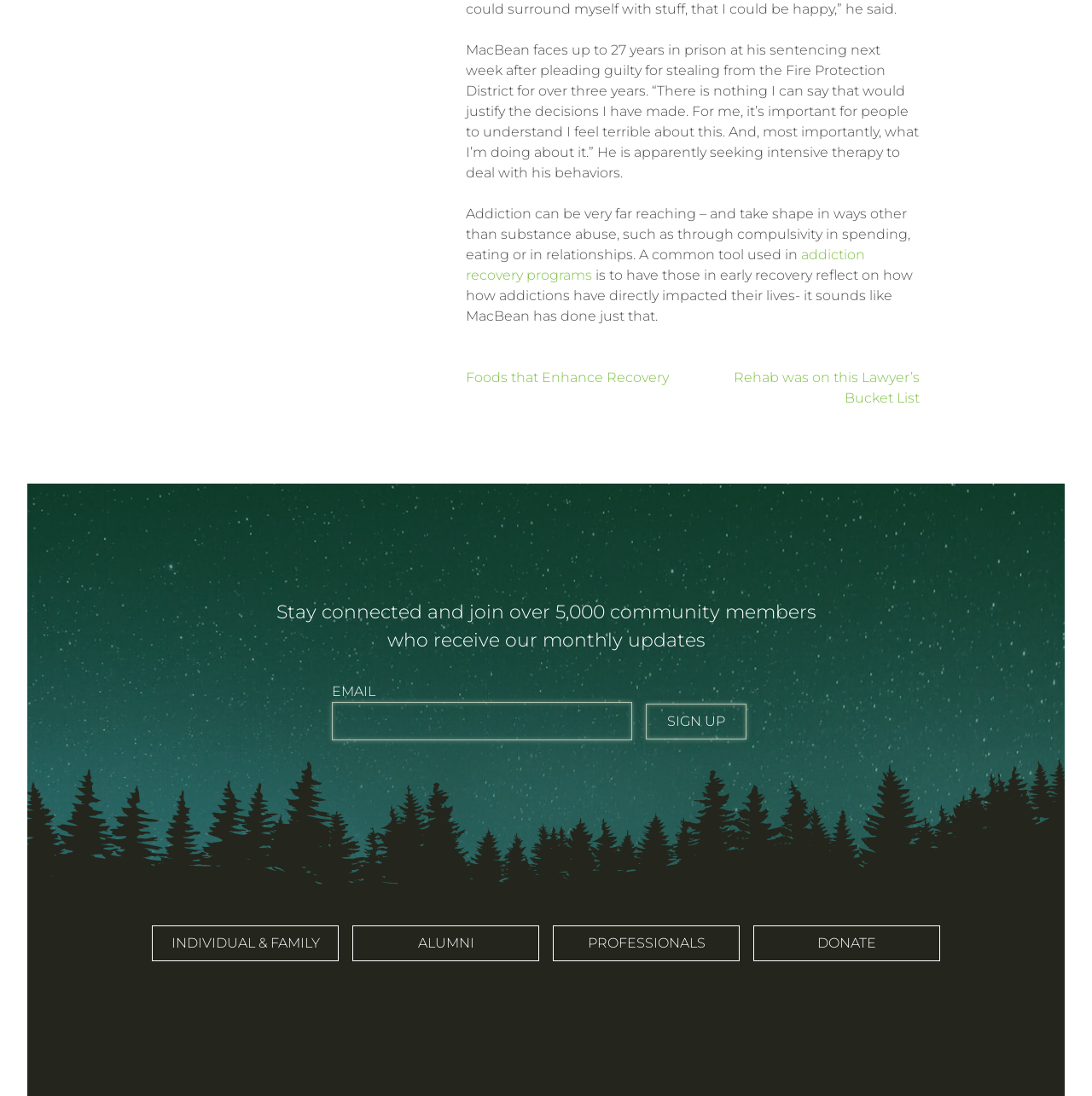What are the categories of community members?
Refer to the image and offer an in-depth and detailed answer to the question.

According to the link elements with the texts 'INDIVIDUAL & FAMILY', 'ALUMNI', and 'PROFESSIONALS', the categories of community members are INDIVIDUAL & FAMILY, ALUMNI, and PROFESSIONALS.